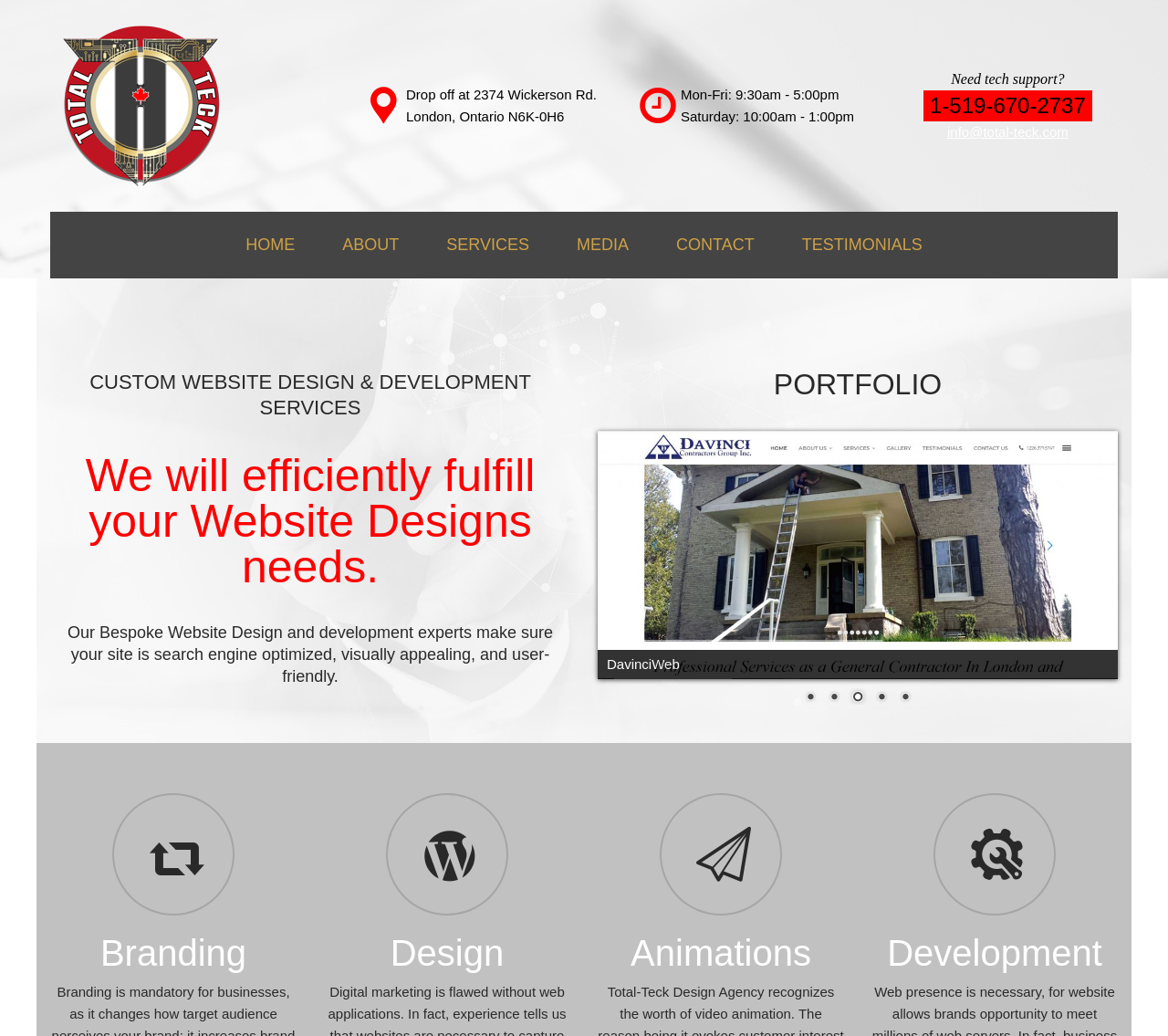Please identify the primary heading on the webpage and return its text.

We will efficiently fulfill your Website Designs needs.